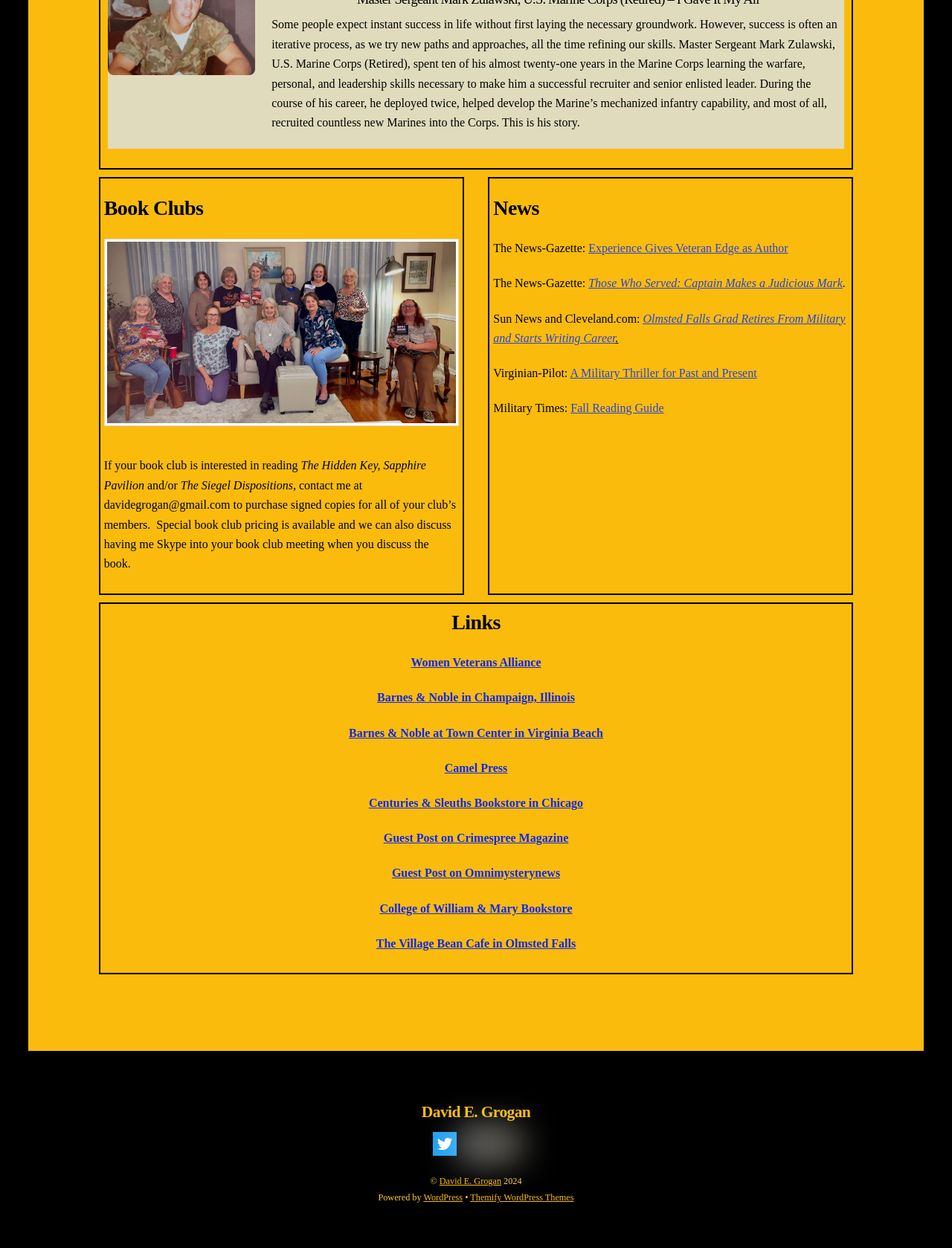Based on the element description aria-label="facebook", identify the bounding box coordinates for the UI element. The coordinates should be in the format (top-left x, top-left y, bottom-right x, bottom-right y) and within the 0 to 1 range.

[0.486, 0.912, 0.511, 0.921]